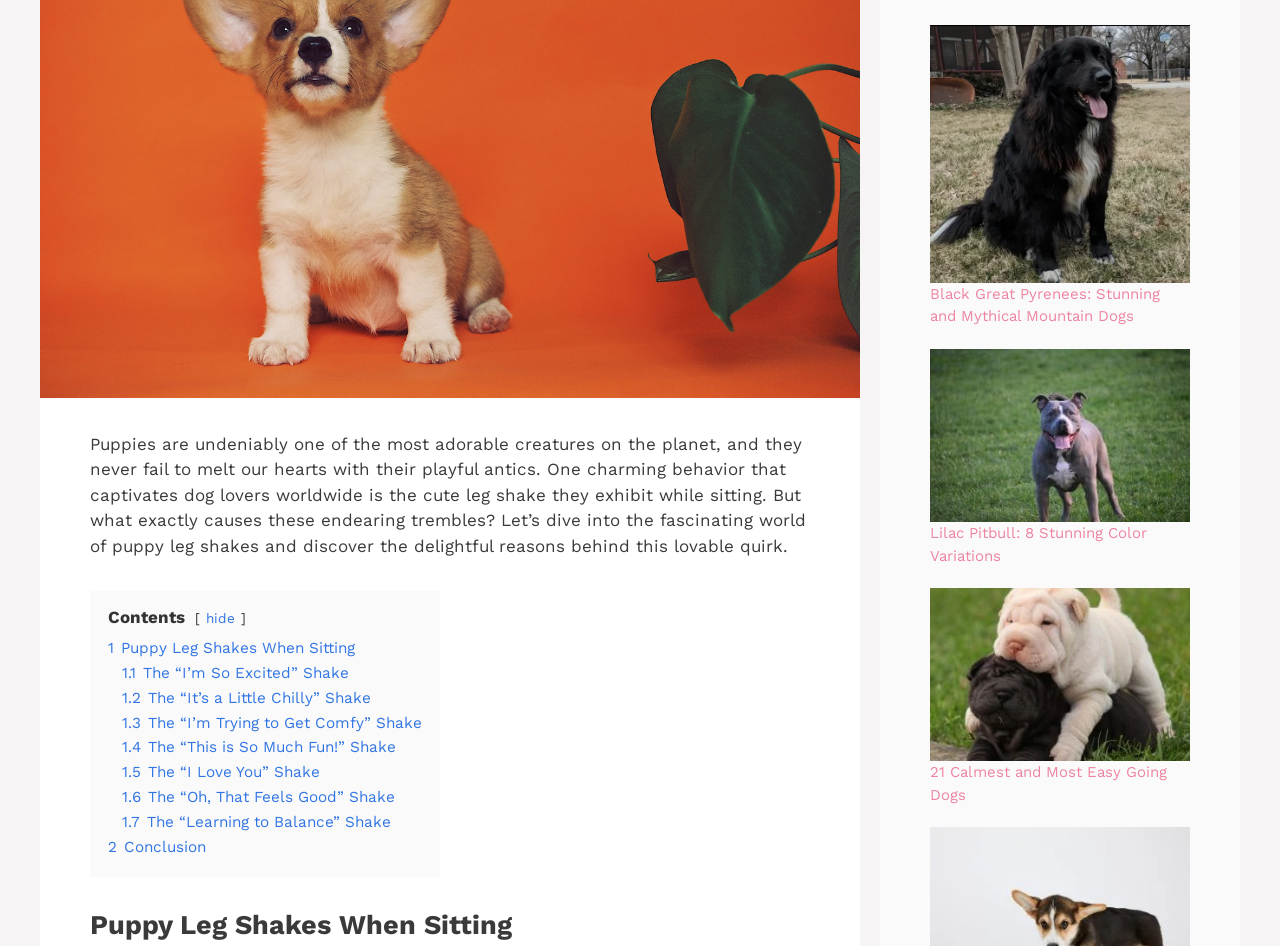Bounding box coordinates are specified in the format (top-left x, top-left y, bottom-right x, bottom-right y). All values are floating point numbers bounded between 0 and 1. Please provide the bounding box coordinate of the region this sentence describes: hide

[0.161, 0.645, 0.184, 0.662]